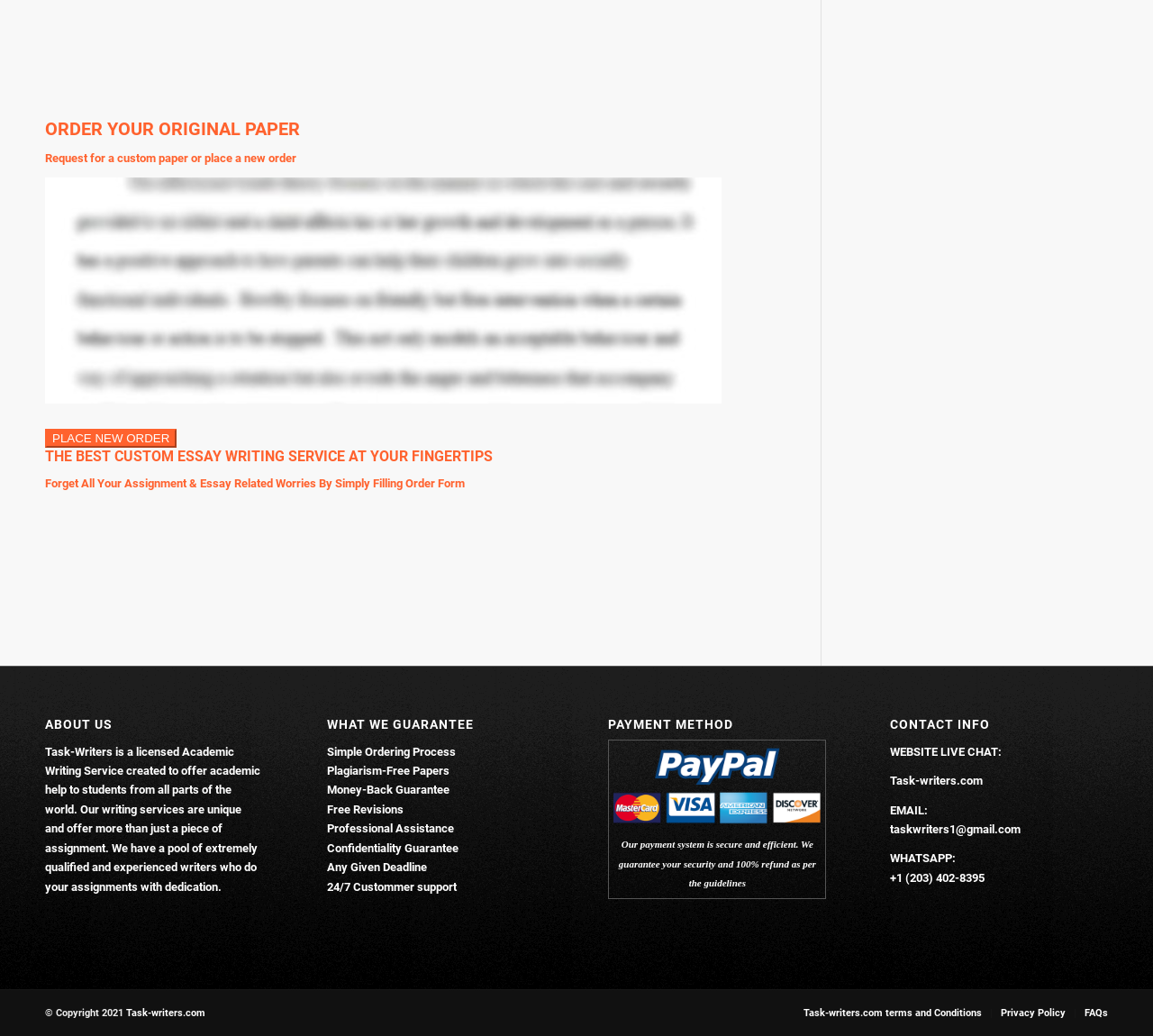Could you indicate the bounding box coordinates of the region to click in order to complete this instruction: "Place a new order".

[0.039, 0.414, 0.153, 0.432]